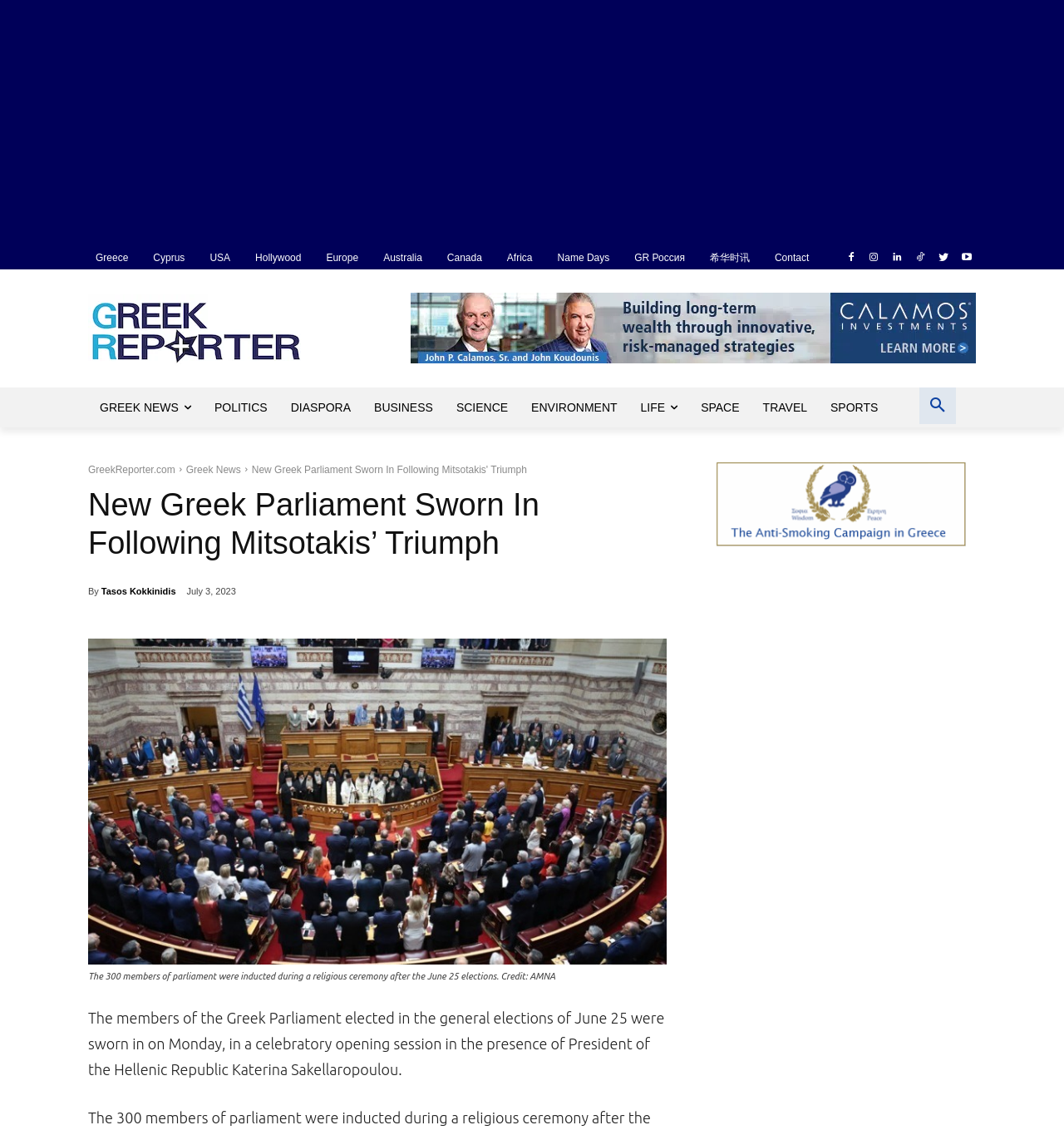Please find the bounding box for the UI component described as follows: "aria-label="John Calamos Greek Reporter Ad"".

[0.386, 0.258, 0.917, 0.32]